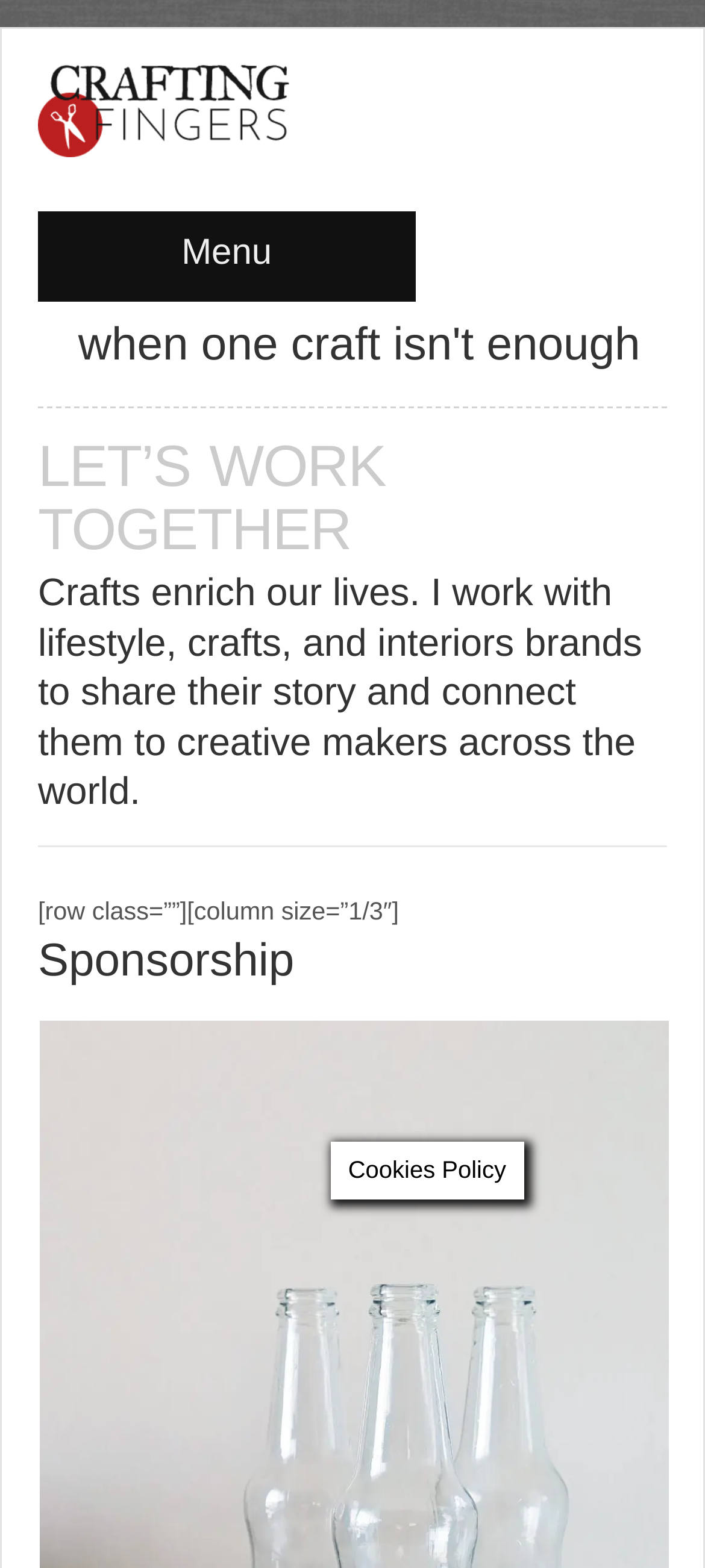What is the name of the website?
Provide a thorough and detailed answer to the question.

The name of the website can be determined by looking at the link element with the text 'Crafting Fingers' and an accompanying image with the same name, which is likely the logo of the website.